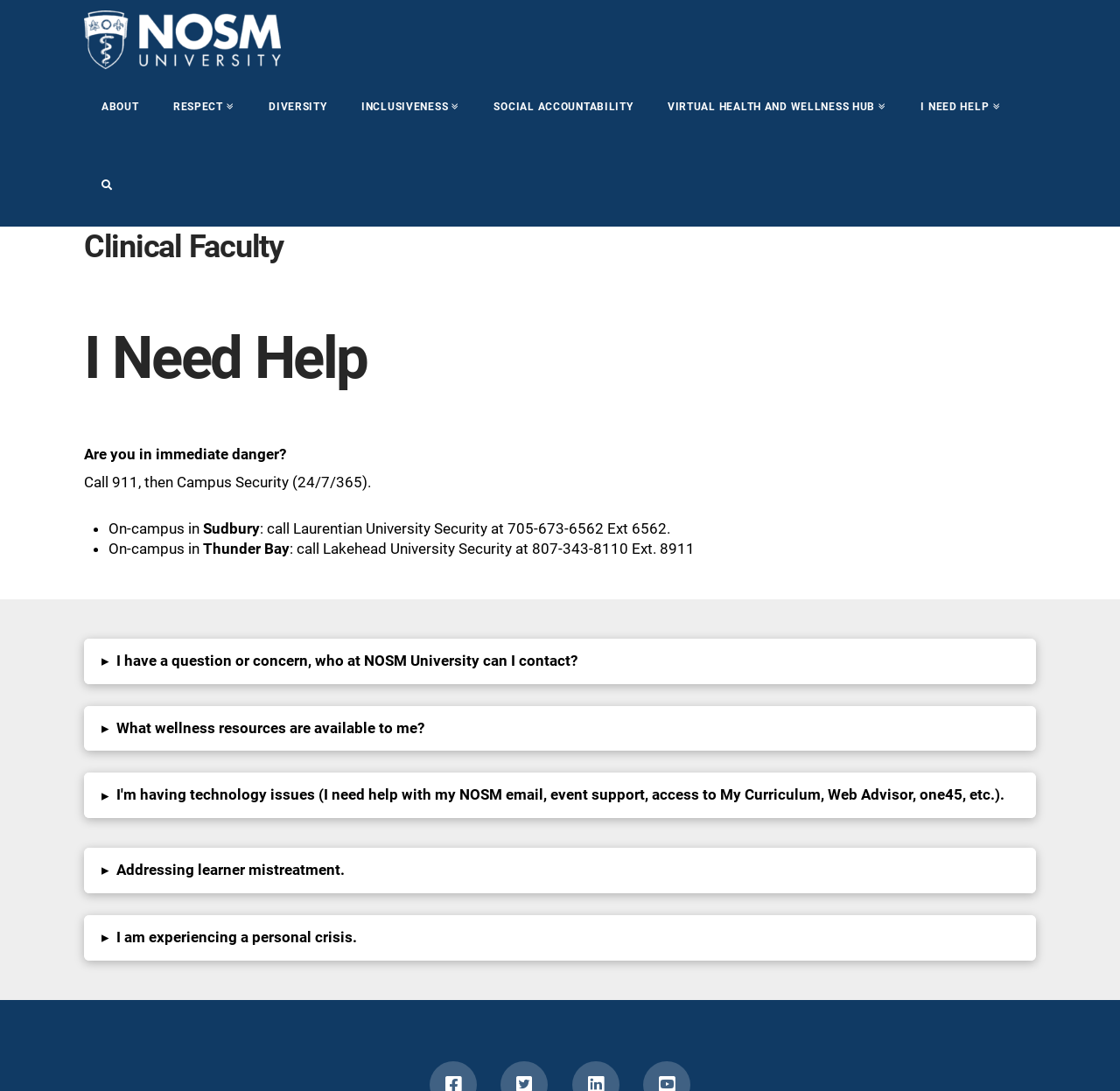Provide a single word or phrase to answer the given question: 
What is the first option under 'I Need Help'?

Clinical Faculty